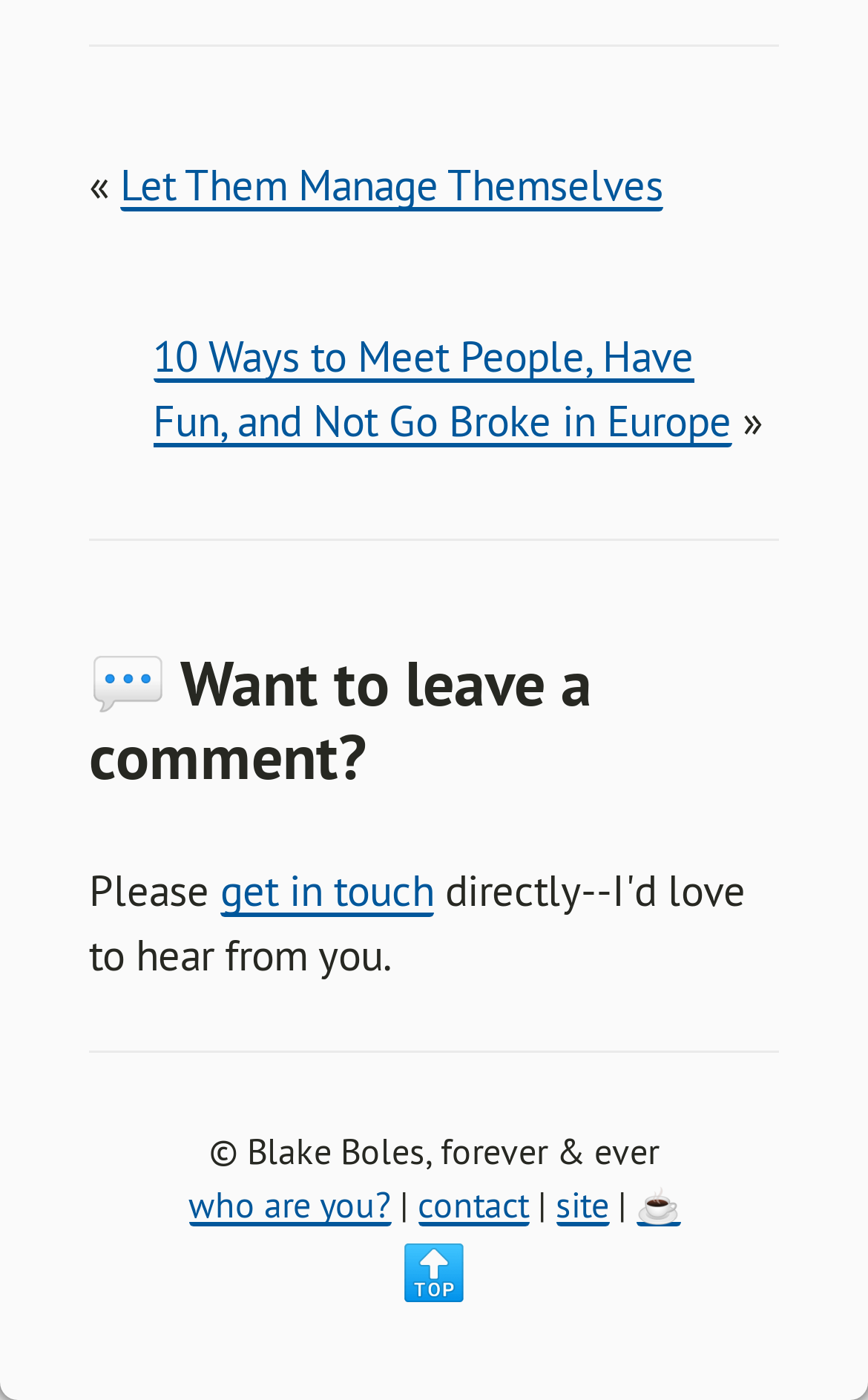Please provide the bounding box coordinates in the format (top-left x, top-left y, bottom-right x, bottom-right y). Remember, all values are floating point numbers between 0 and 1. What is the bounding box coordinate of the region described as: who are you?

[0.217, 0.845, 0.45, 0.877]